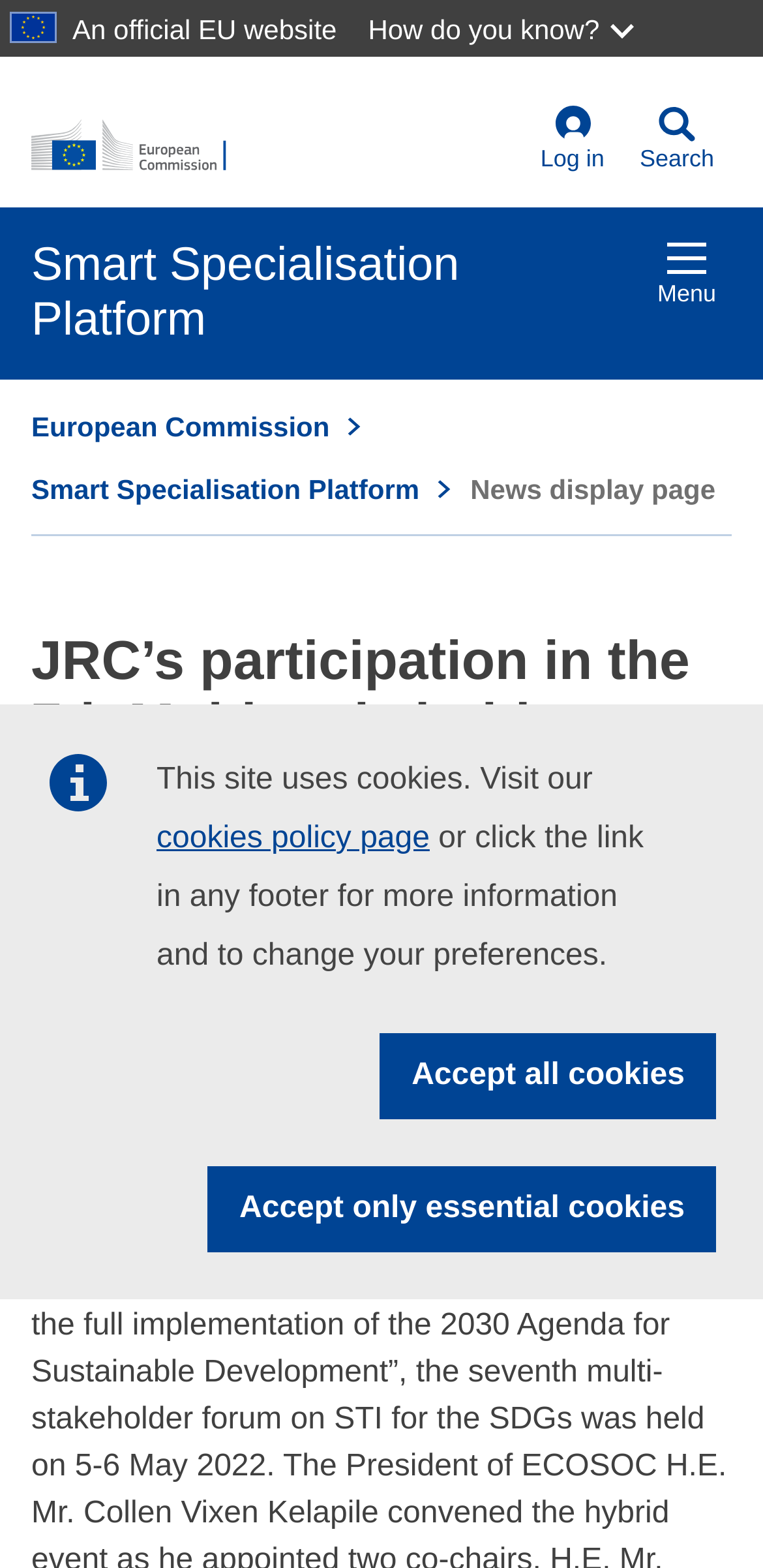Use the details in the image to answer the question thoroughly: 
How many links are in the breadcrumb navigation?

I counted the number of links in the breadcrumb navigation by looking at the navigation element with the text 'You are here:' and its child elements. I found three links: 'European Commission', 'Smart Specialisation Platform', and the current page 'News display page'.